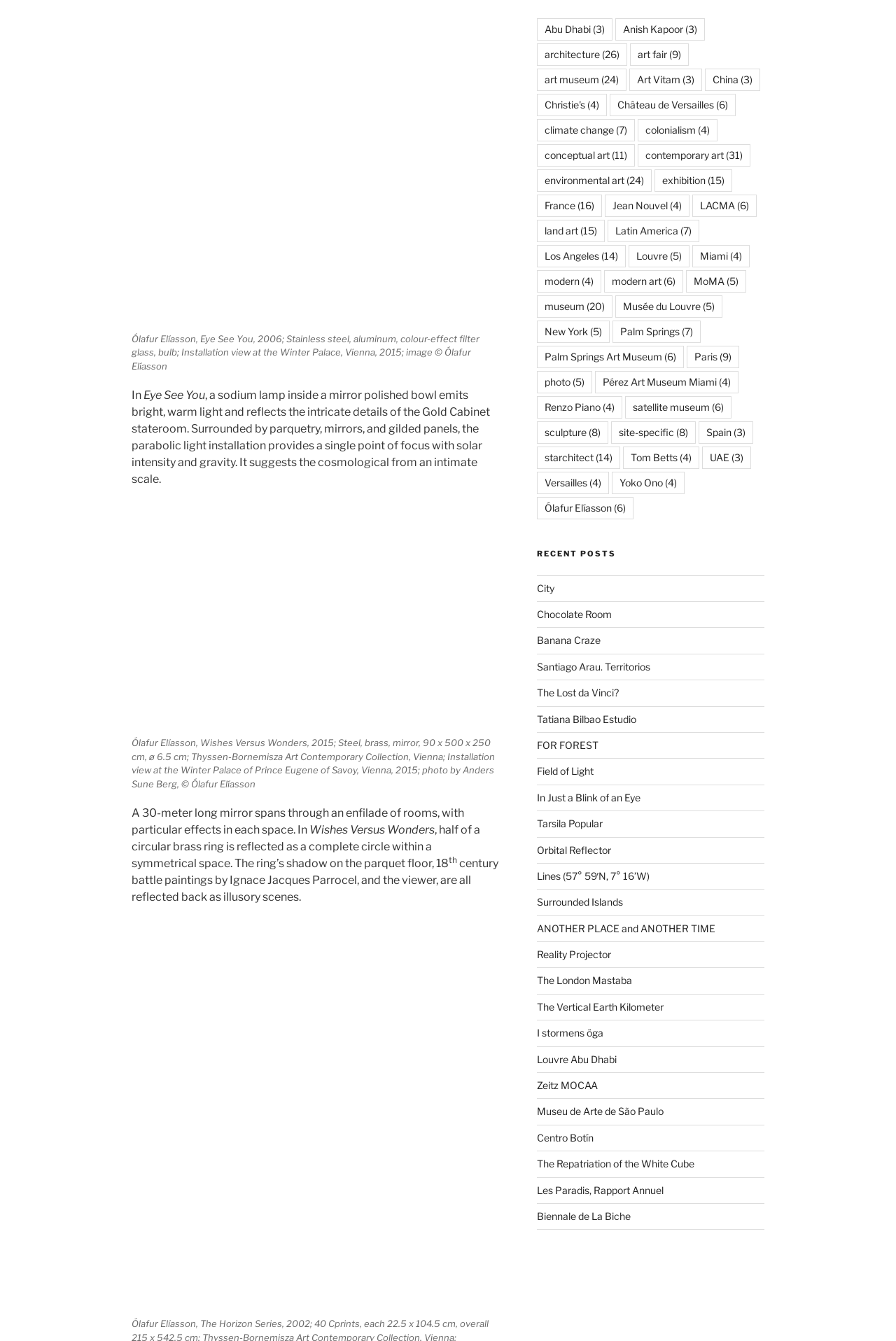Consider the image and give a detailed and elaborate answer to the question: 
What is the material of the artwork?

The material of the artwork is mentioned in the text as 'Stainless steel, aluminum, colour-effect filter glass, bulb' in the caption of the first image.